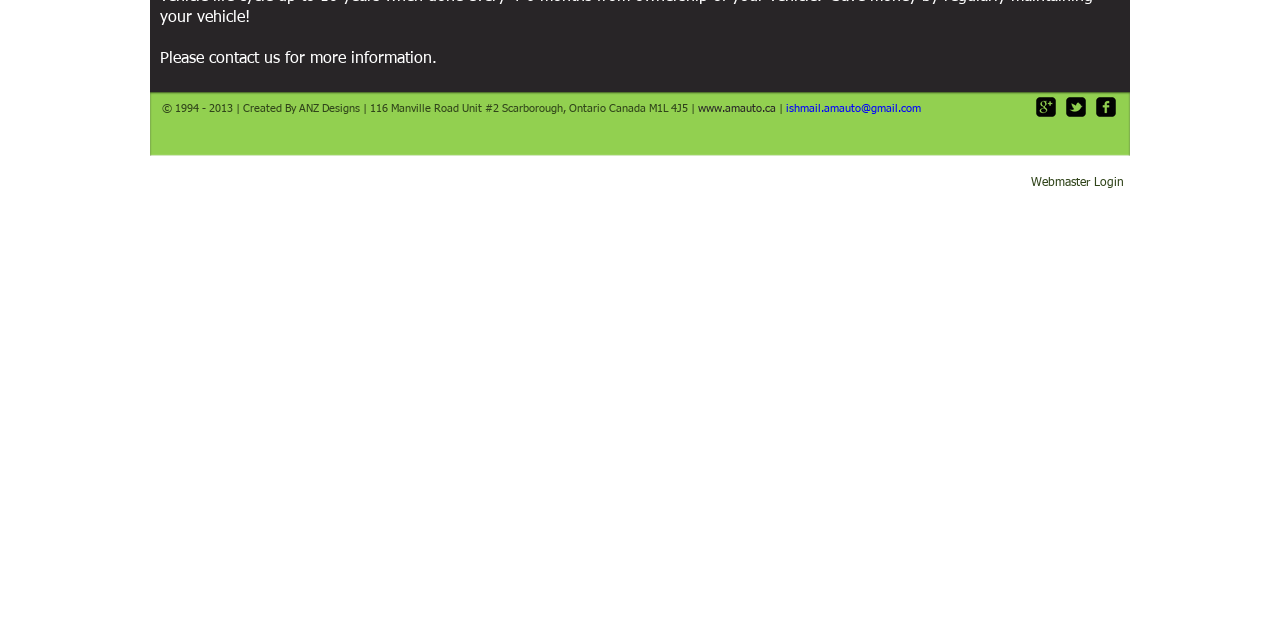Identify the bounding box coordinates for the UI element mentioned here: "Webmaster Login". Provide the coordinates as four float values between 0 and 1, i.e., [left, top, right, bottom].

[0.793, 0.271, 0.891, 0.302]